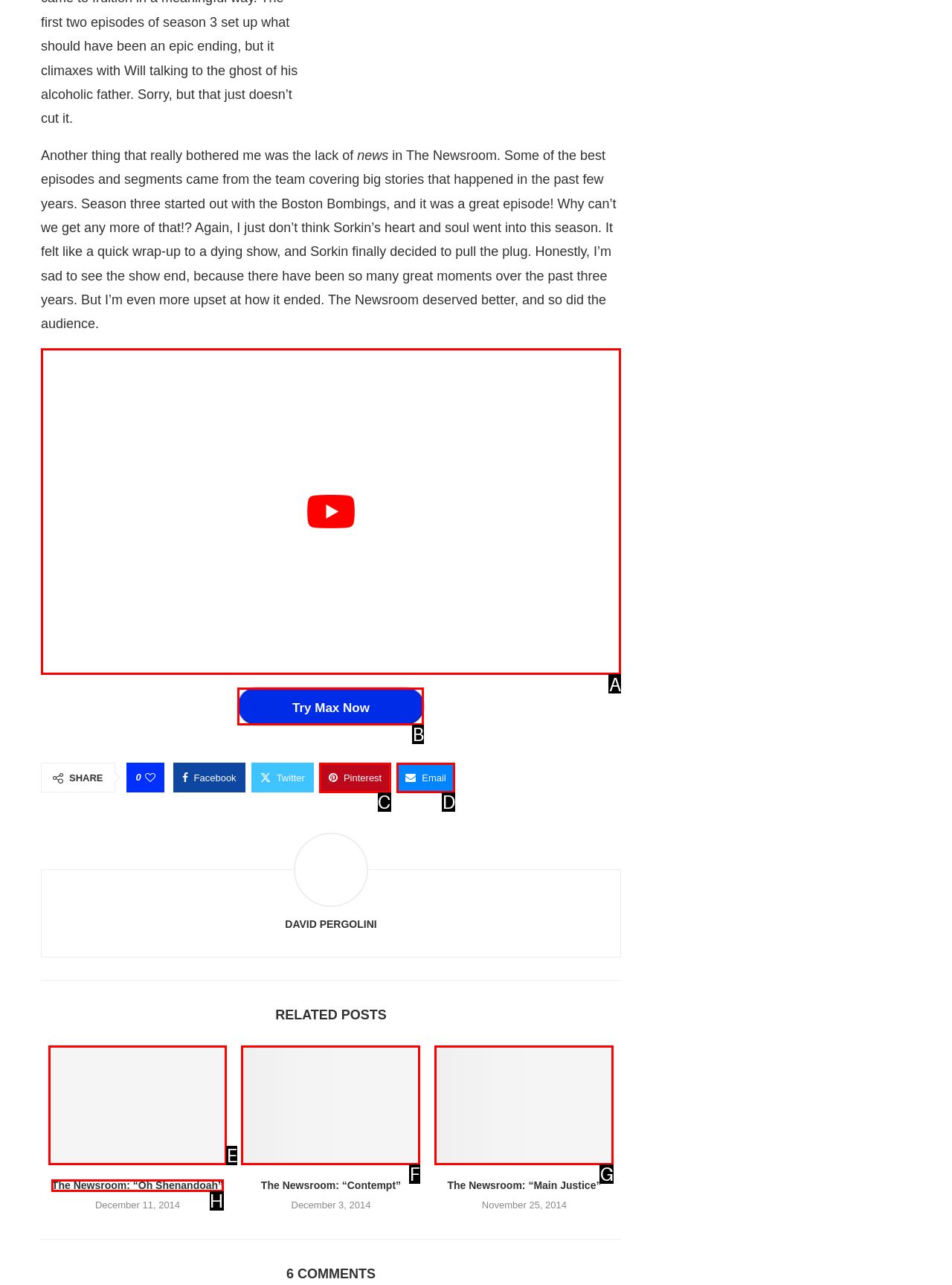Identify the correct choice to execute this task: play Youtube video
Respond with the letter corresponding to the right option from the available choices.

A